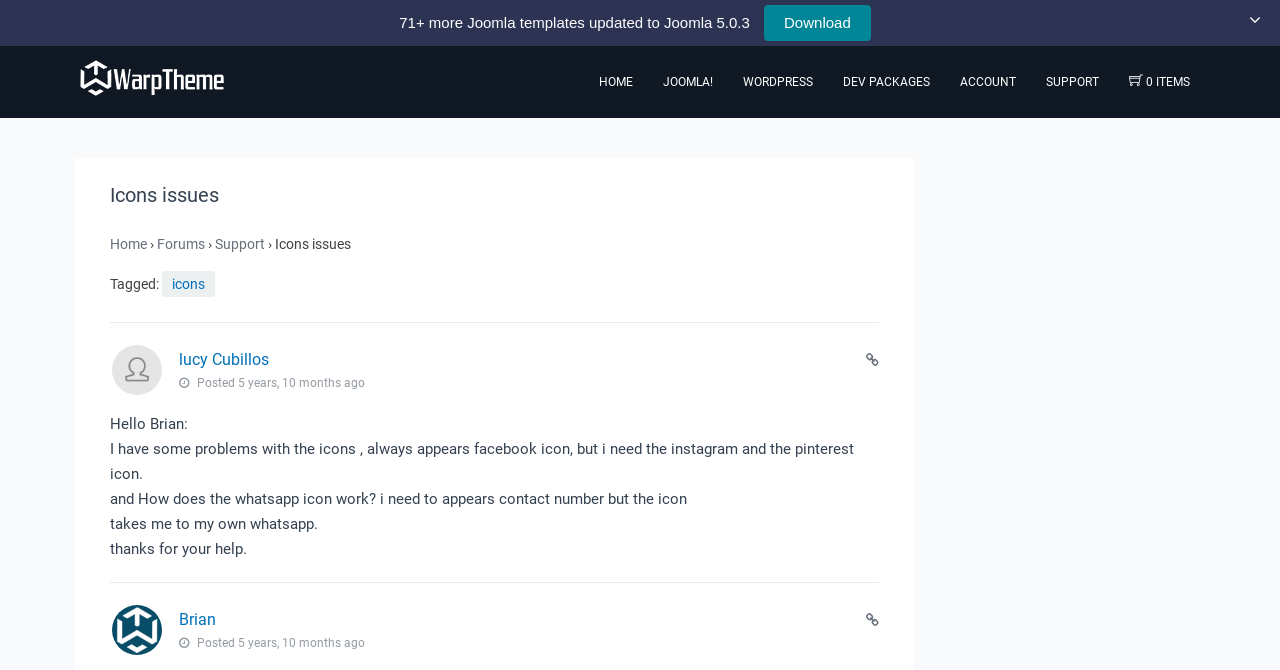Please locate the clickable area by providing the bounding box coordinates to follow this instruction: "Go to the 'Forums' page".

[0.123, 0.352, 0.16, 0.376]